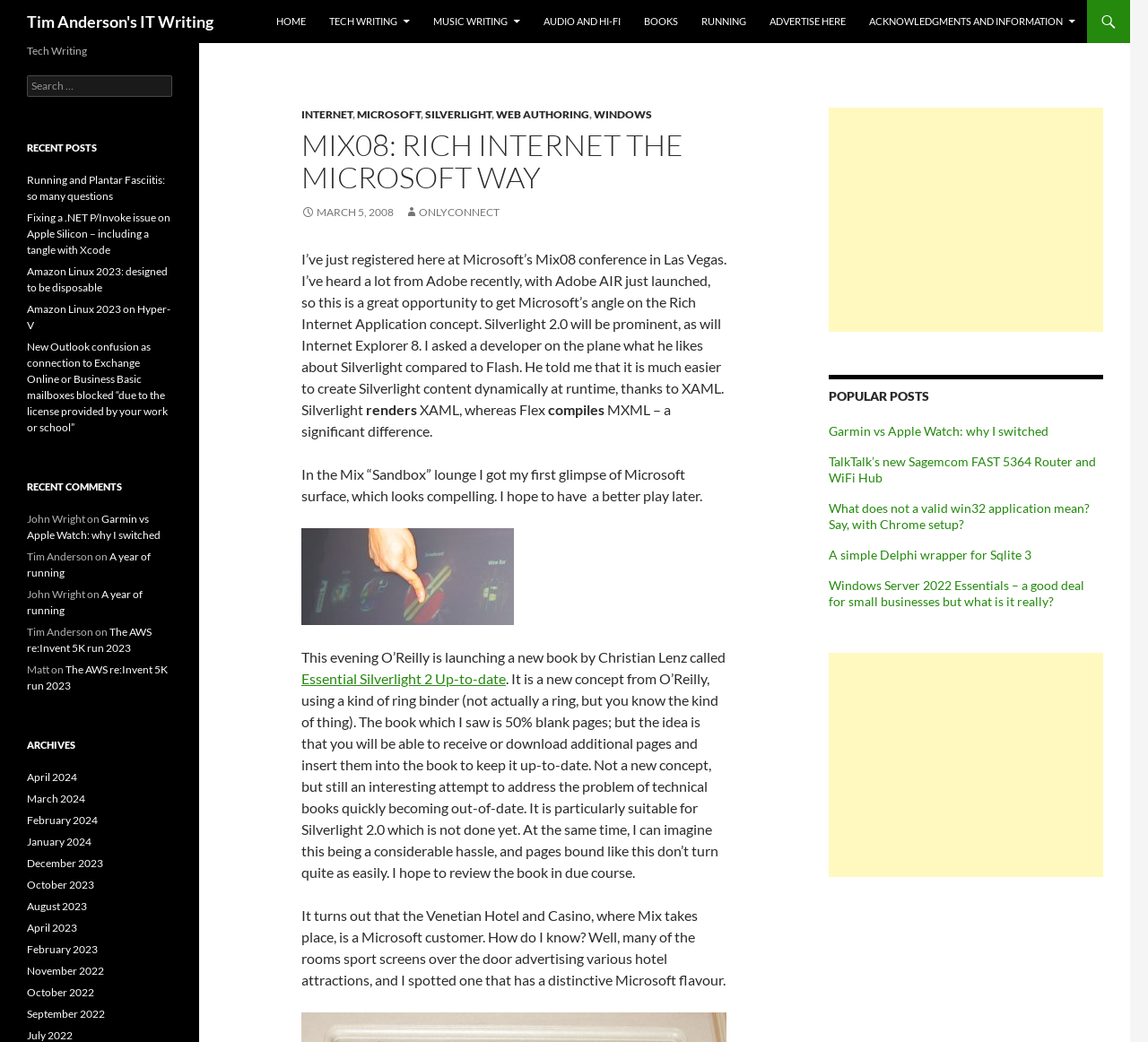Detail the features and information presented on the webpage.

This webpage is a blog post titled "MIX08: Rich Internet the Microsoft way" by Tim Anderson. At the top of the page, there is a heading with the blog title and a link to the blog's homepage. Below this, there is a navigation menu with links to various sections of the blog, including "HOME", "TECH WRITING", "MUSIC WRITING", and others.

The main content of the page is a blog post about the author's experience at Microsoft's MIX08 conference in Las Vegas. The post is divided into several paragraphs, with headings and links to other related topics. The author discusses their impressions of the conference, including the launch of a new book on Silverlight 2.0 and their experience with Microsoft Surface.

To the right of the main content, there is a sidebar with several sections, including "POPULAR POSTS", "RECENT POSTS", "RECENT COMMENTS", and "ARCHIVES". The "POPULAR POSTS" section lists several links to other blog posts, while the "RECENT POSTS" section lists links to more recent posts. The "RECENT COMMENTS" section lists comments from readers, along with links to the relevant posts. The "ARCHIVES" section lists links to blog posts from previous months.

At the bottom of the page, there is a complementary section with an advertisement. There is also a search bar at the top of the page, allowing readers to search for specific topics within the blog.